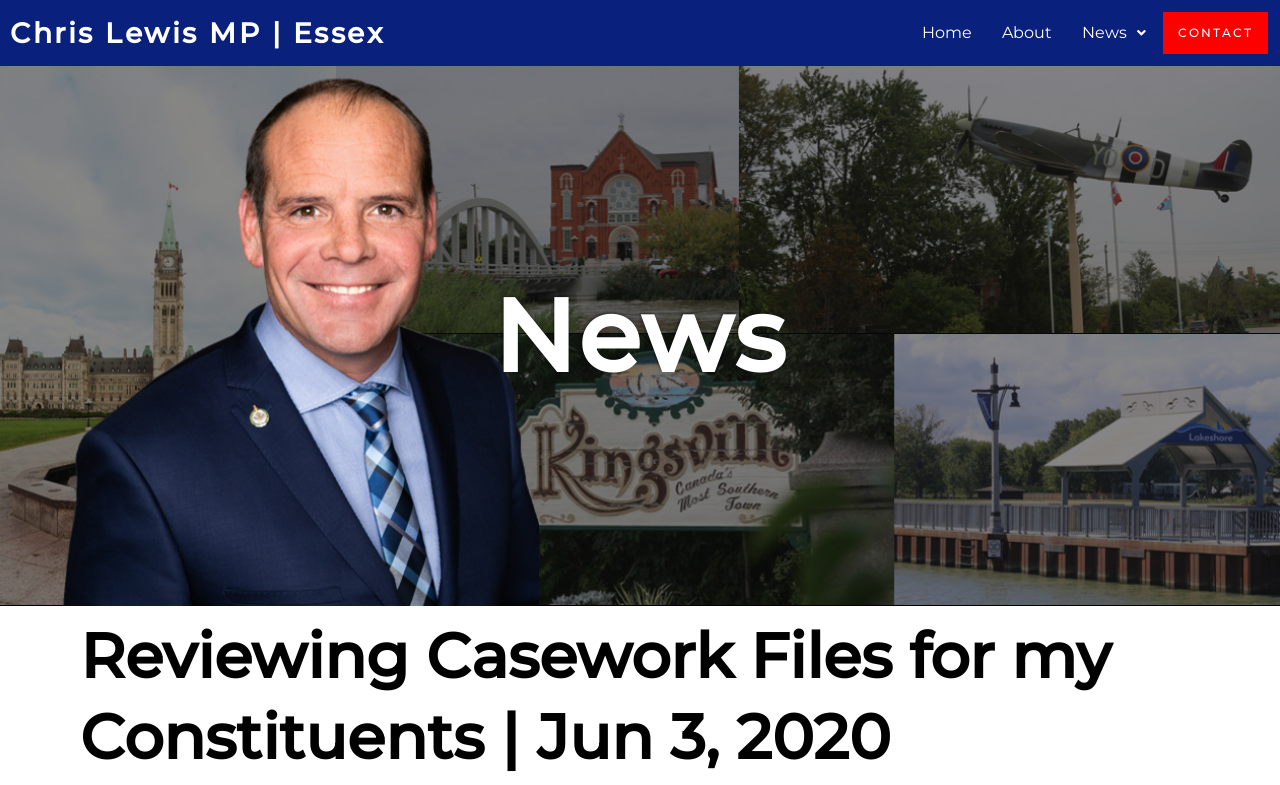How many constituents has the staff helped?
Based on the screenshot, provide your answer in one word or phrase.

over 1200